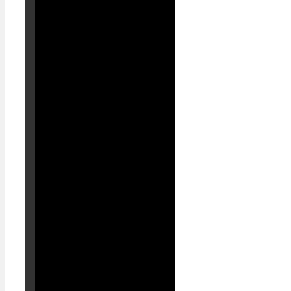Explain the image in a detailed and descriptive way.

The image features Coach Le Huynh Duc, a prominent figure in Vietnamese football. He is recognized for his time as a former captain of the Vietnamese national team and is currently the head coach of SHB Đà Nẵng. His contributions to Vietnamese football have established him as a key personality in the sport's development within the region. The accompanying text highlights his leadership role and ongoing commitment to nurturing football talent in Vietnam.